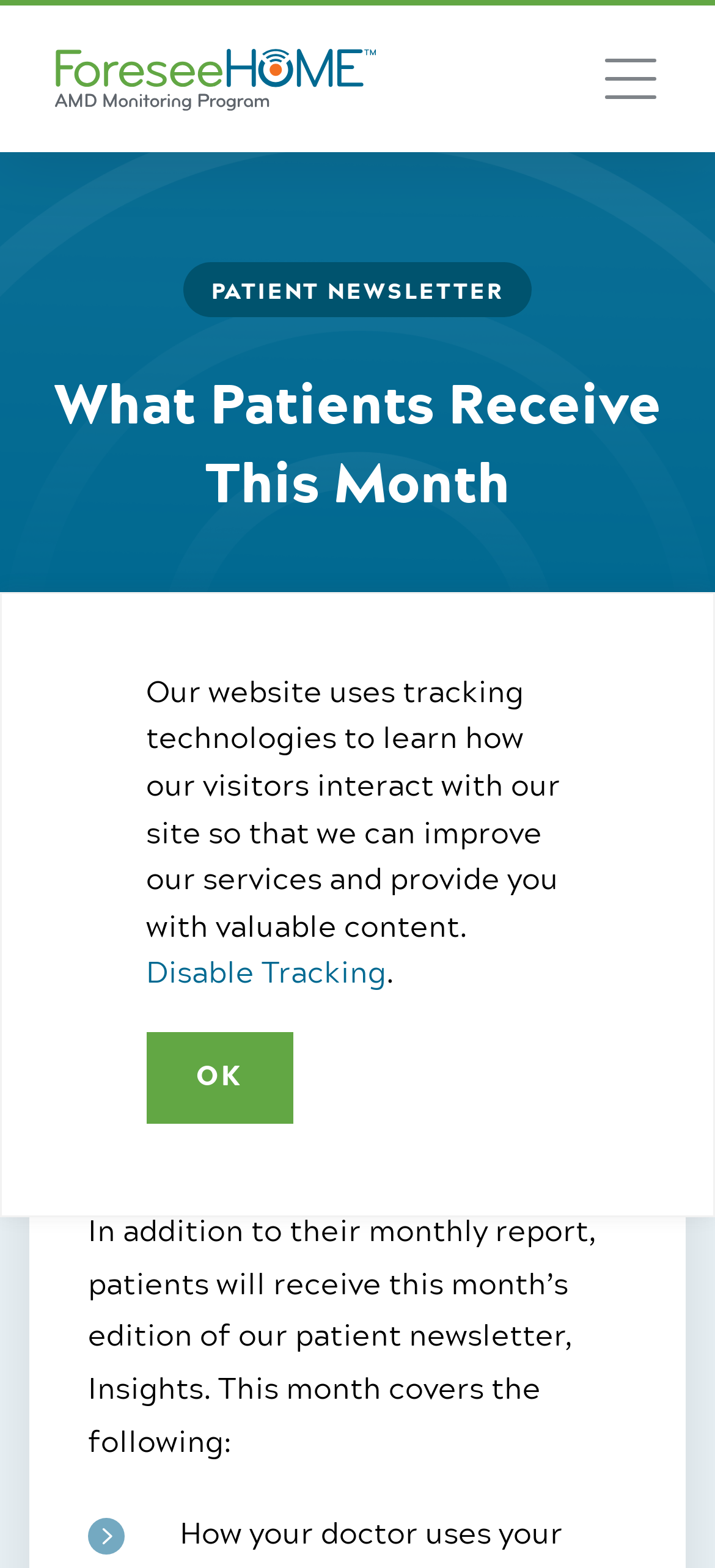Observe the image and answer the following question in detail: How many images are on the webpage?

There are two image elements on the webpage, one located at the top left corner and another at the top right corner, as indicated by their bounding box coordinates.